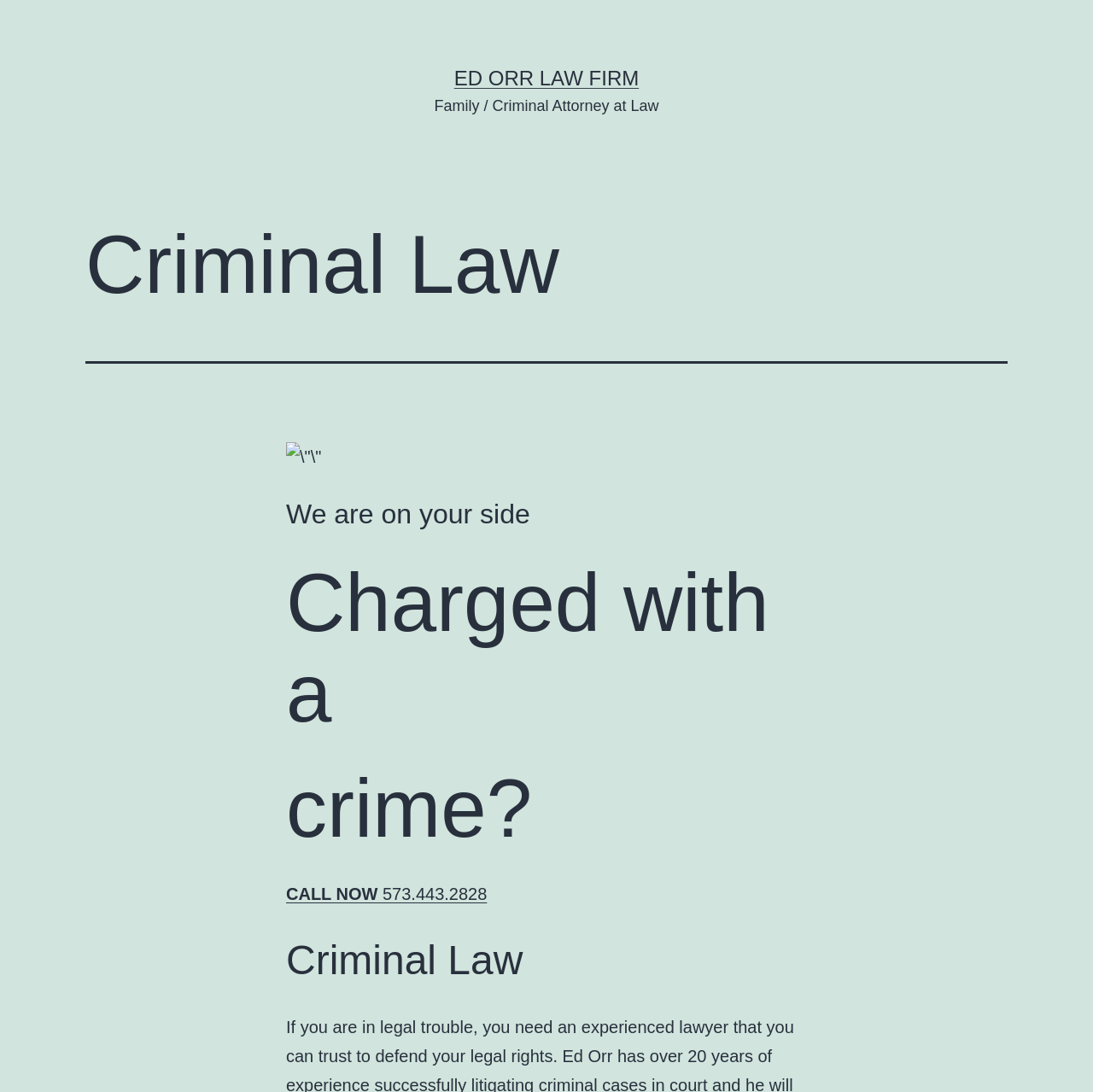Please examine the image and provide a detailed answer to the question: What is the phone number to call for assistance?

The phone number to call for assistance can be found in the section where it says 'CALL NOW 573.443.2828'.